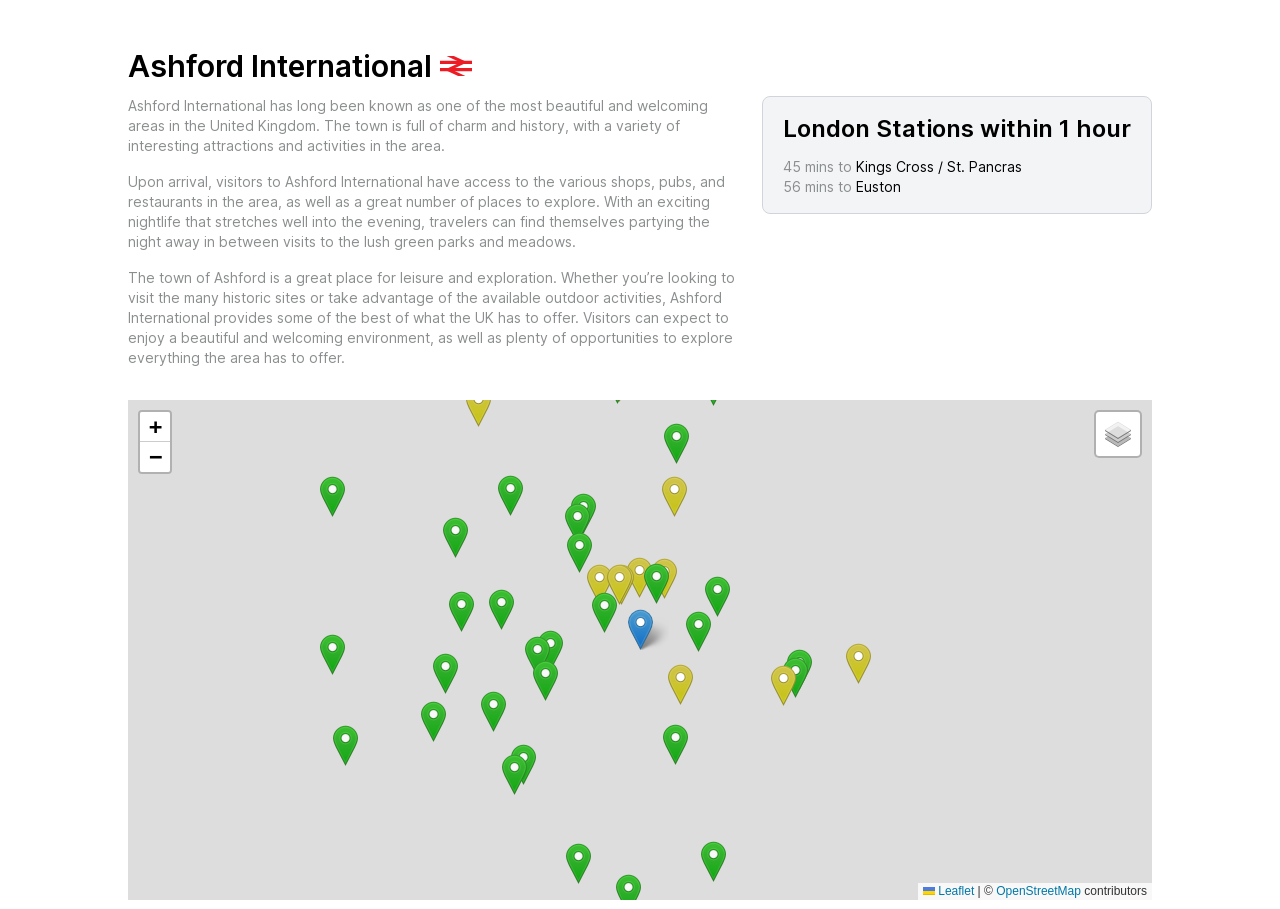Please identify the bounding box coordinates of the element I should click to complete this instruction: 'Explore London stations within 1 hour'. The coordinates should be given as four float numbers between 0 and 1, like this: [left, top, right, bottom].

[0.612, 0.124, 0.884, 0.16]